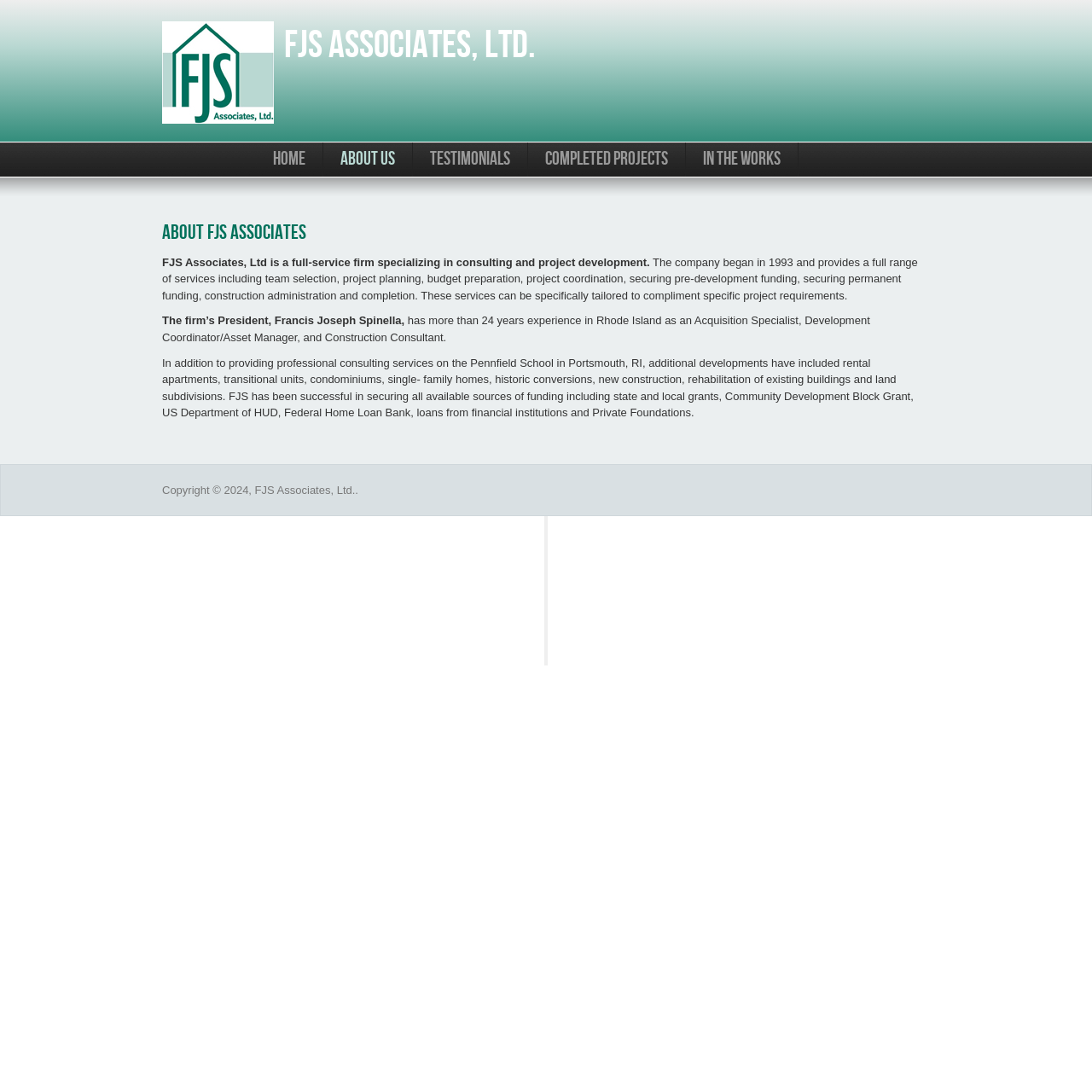What type of projects has the company worked on?
Answer the question in a detailed and comprehensive manner.

The company has worked on various projects including rental apartments, transitional units, condominiums, single-family homes, historic conversions, new construction, rehabilitation of existing buildings and land subdivisions, as mentioned in the static text 'In addition to providing professional consulting services on the Pennfield School in Portsmouth, RI, additional developments have included...'